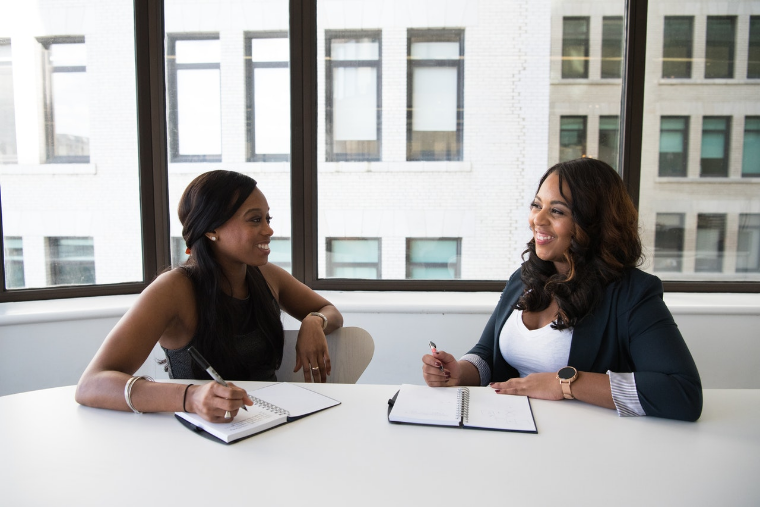What is the purpose of the discussion?
Can you provide an in-depth and detailed response to the question?

The discussion appears to be centered on strategies related to insurance products or services, and the women's expressions convey camaraderie and professionalism, suggesting a productive brainstorming session aimed at enhancing business development and customer engagement.